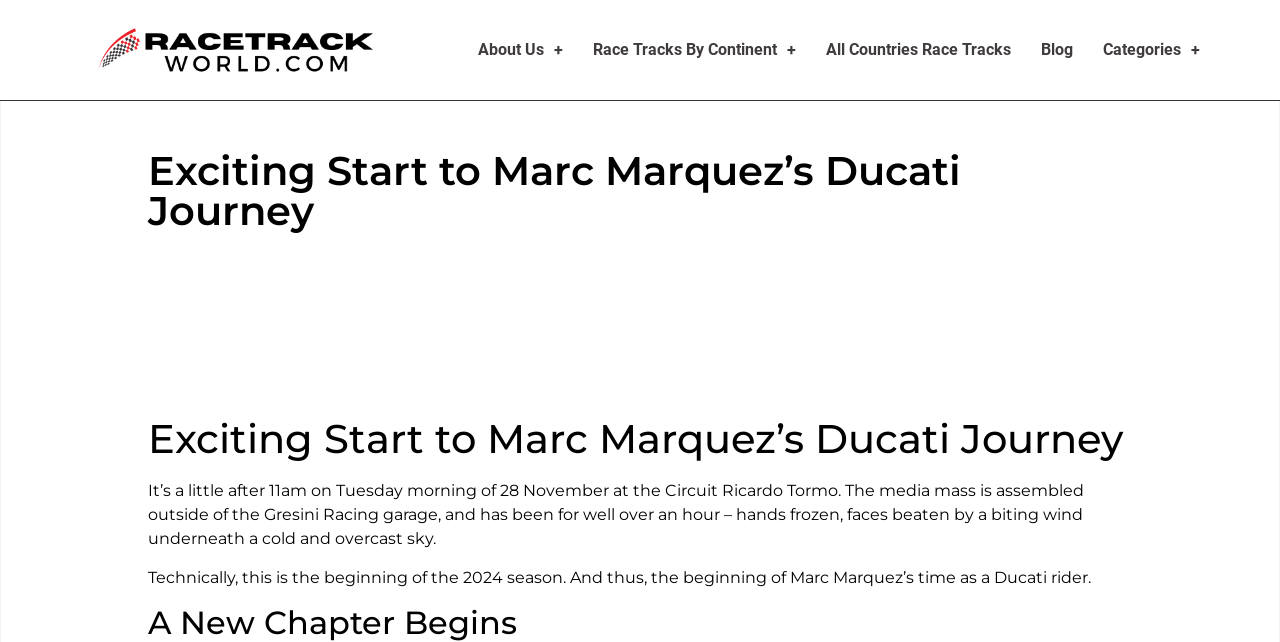Answer the following query concisely with a single word or phrase:
What is the weather condition described in the article?

Cold and overcast